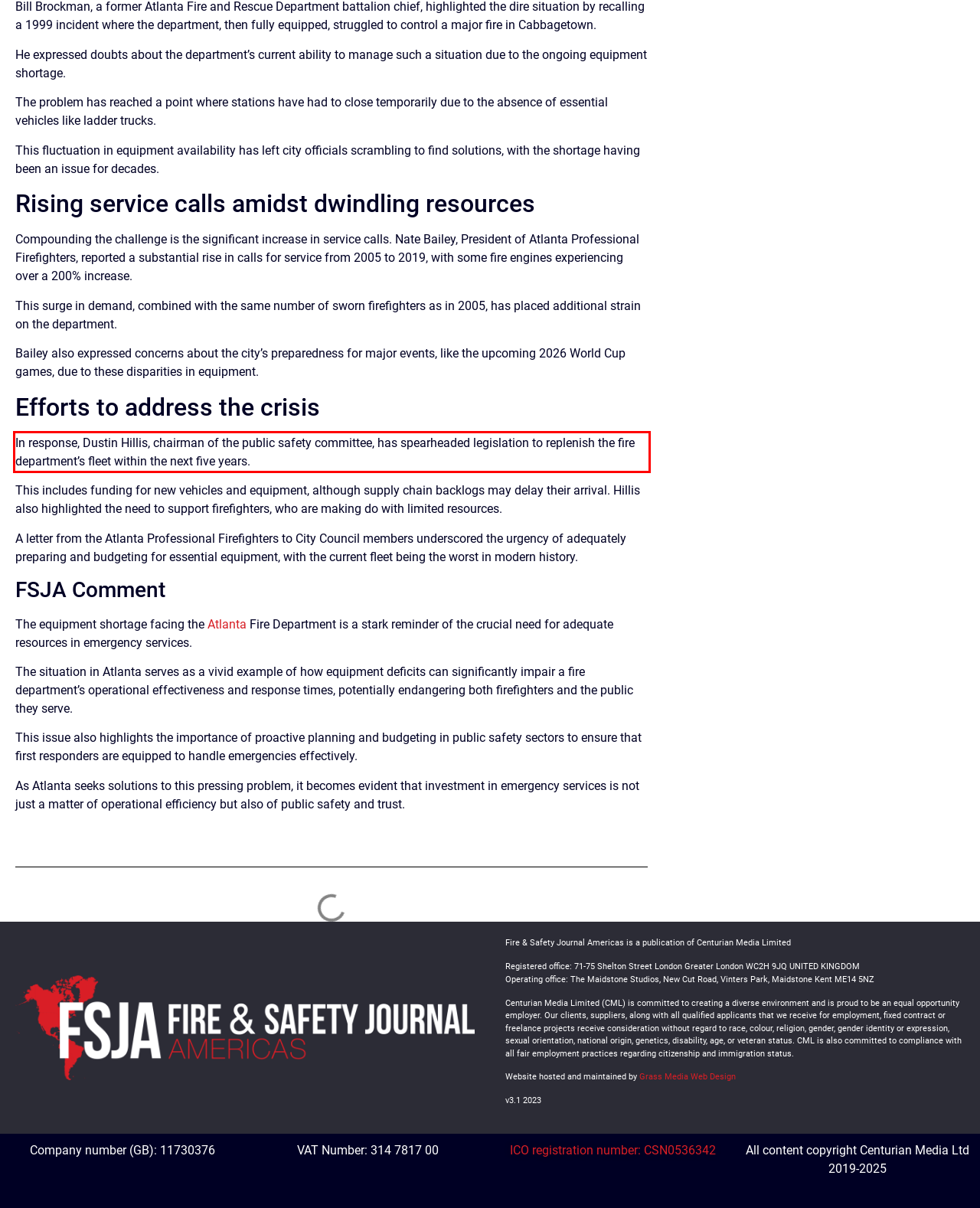Within the screenshot of a webpage, identify the red bounding box and perform OCR to capture the text content it contains.

In response, Dustin Hillis, chairman of the public safety committee, has spearheaded legislation to replenish the fire department’s fleet within the next five years.